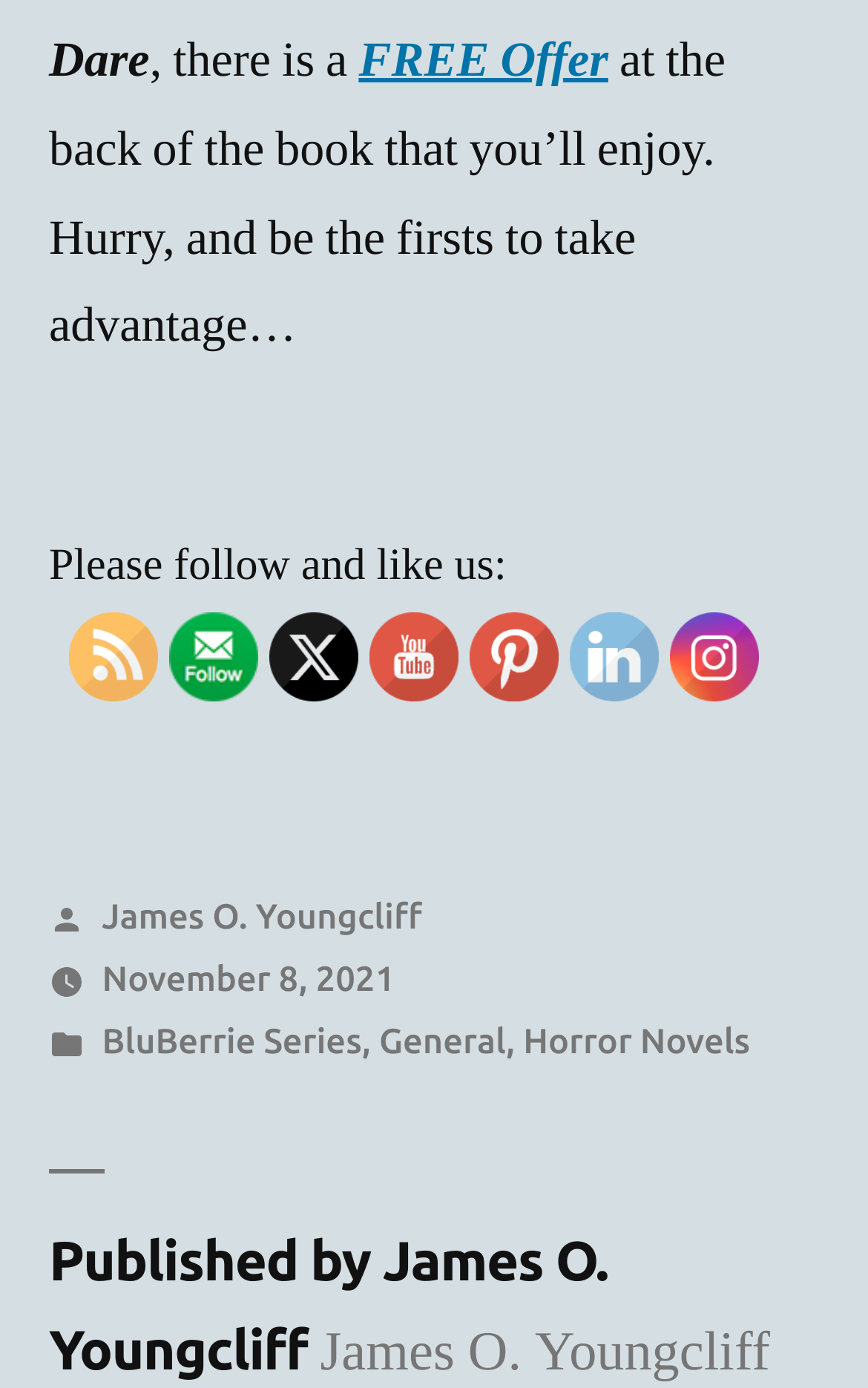Locate the bounding box coordinates of the clickable area to execute the instruction: "Explore the tags related to Clarins". Provide the coordinates as four float numbers between 0 and 1, represented as [left, top, right, bottom].

None